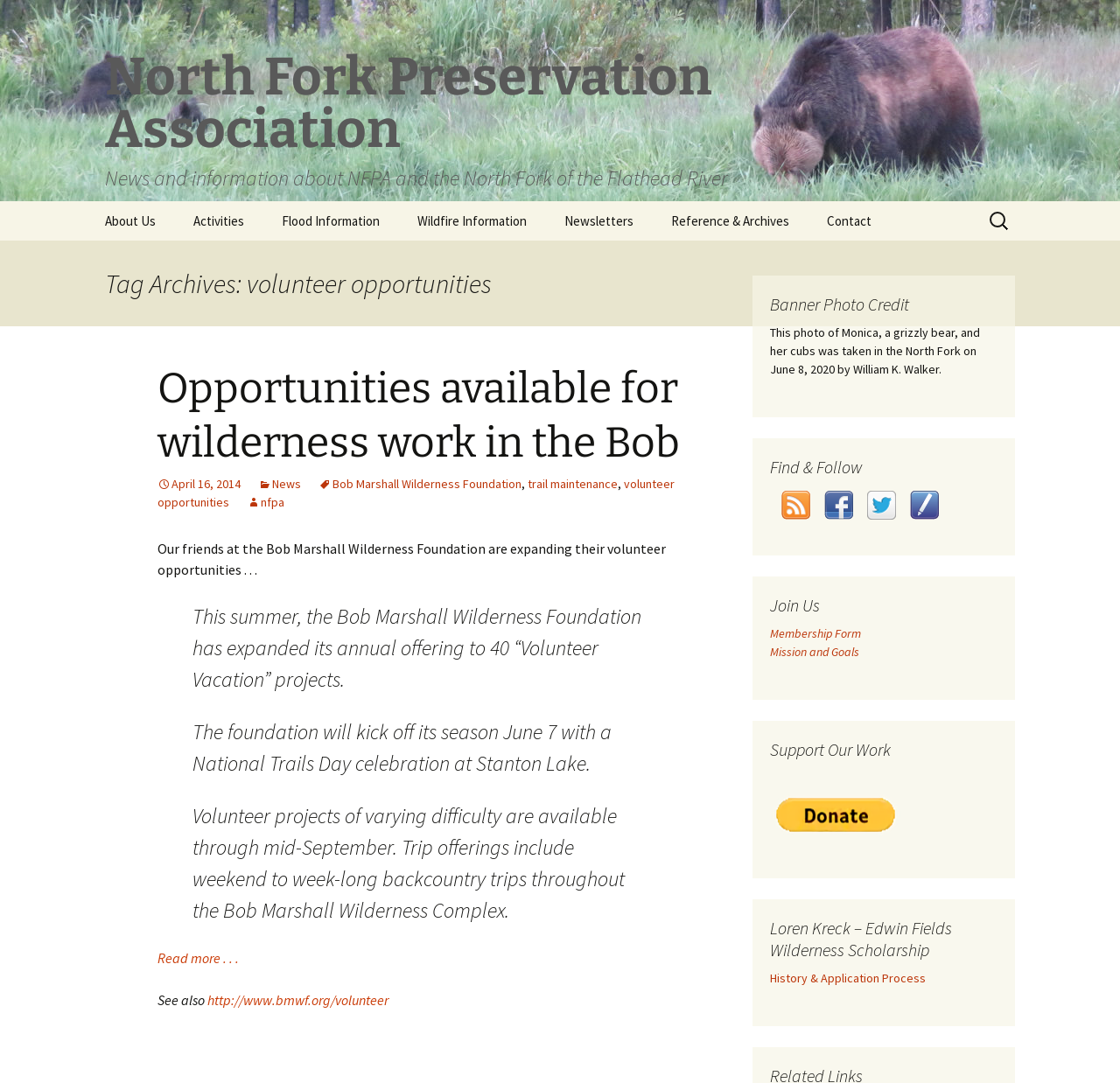What is the name of the organization?
Please ensure your answer is as detailed and informative as possible.

The name of the organization can be found in the heading element at the top of the webpage, which reads 'North Fork Preservation Association'.